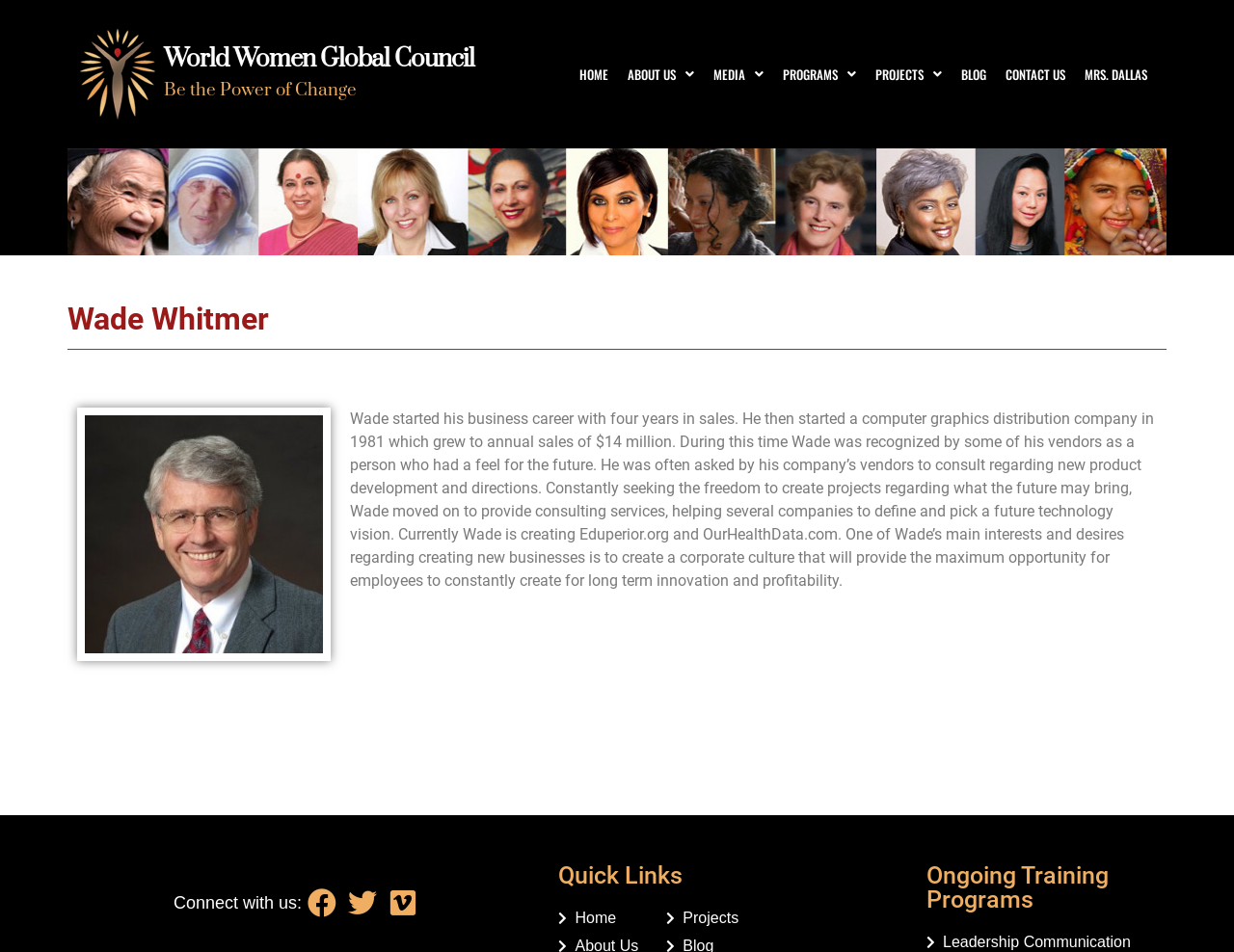For the given element description Contact Us, determine the bounding box coordinates of the UI element. The coordinates should follow the format (top-left x, top-left y, bottom-right x, bottom-right y) and be within the range of 0 to 1.

[0.807, 0.056, 0.871, 0.1]